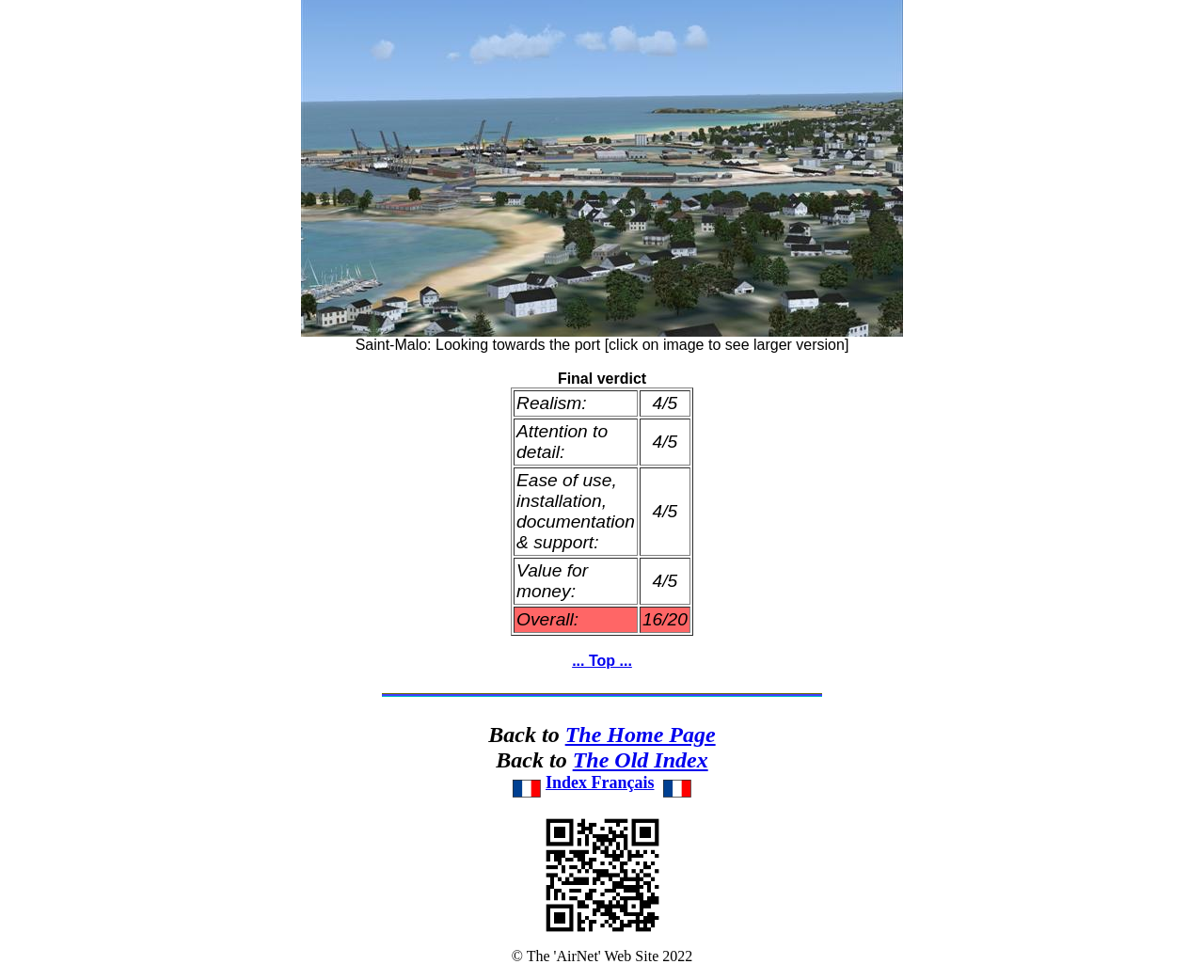Identify the bounding box coordinates for the UI element described by the following text: "The Old Index". Provide the coordinates as four float numbers between 0 and 1, in the format [left, top, right, bottom].

[0.476, 0.763, 0.588, 0.788]